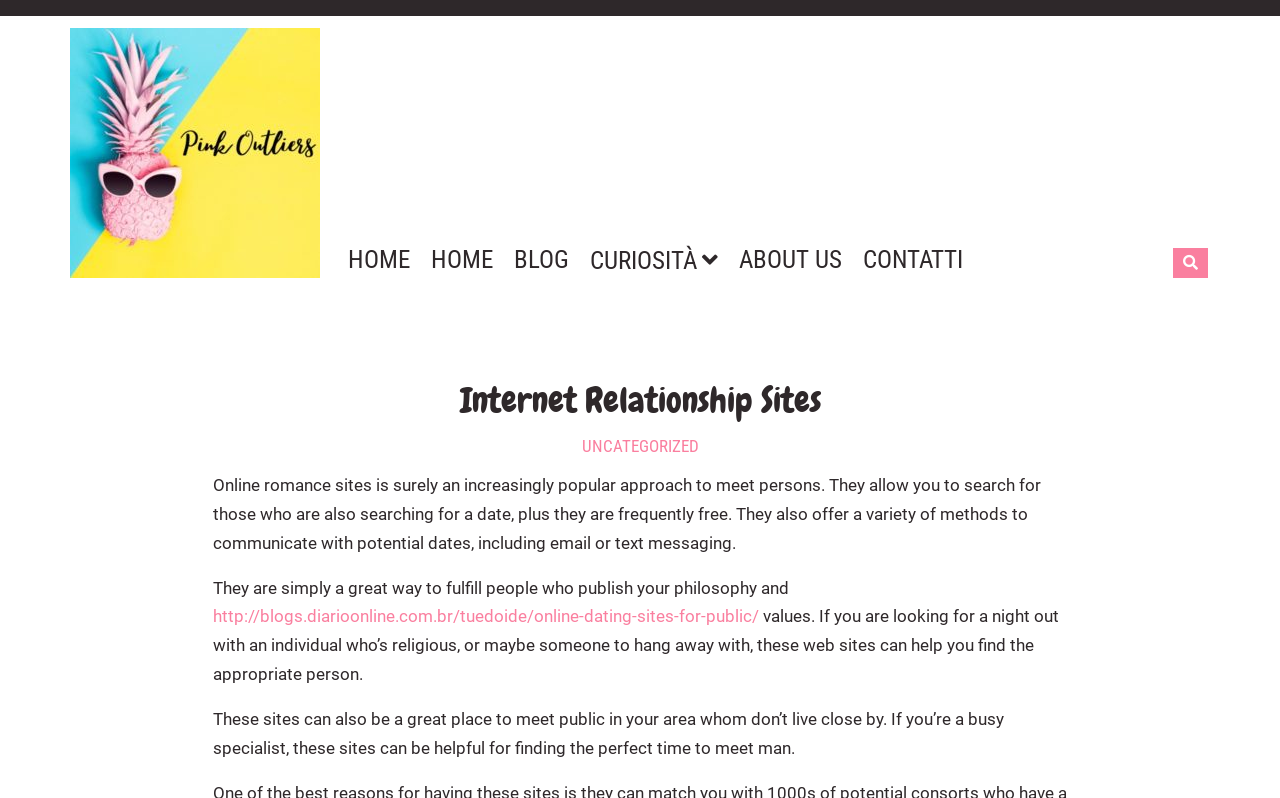How many navigation links are there?
Offer a detailed and exhaustive answer to the question.

I counted the number of links in the top navigation bar, which are 'HOME', 'BLOG', 'CURIOSITÀ', 'ABOUT US', 'CONTATTI', and the search icon. There are 6 links in total.